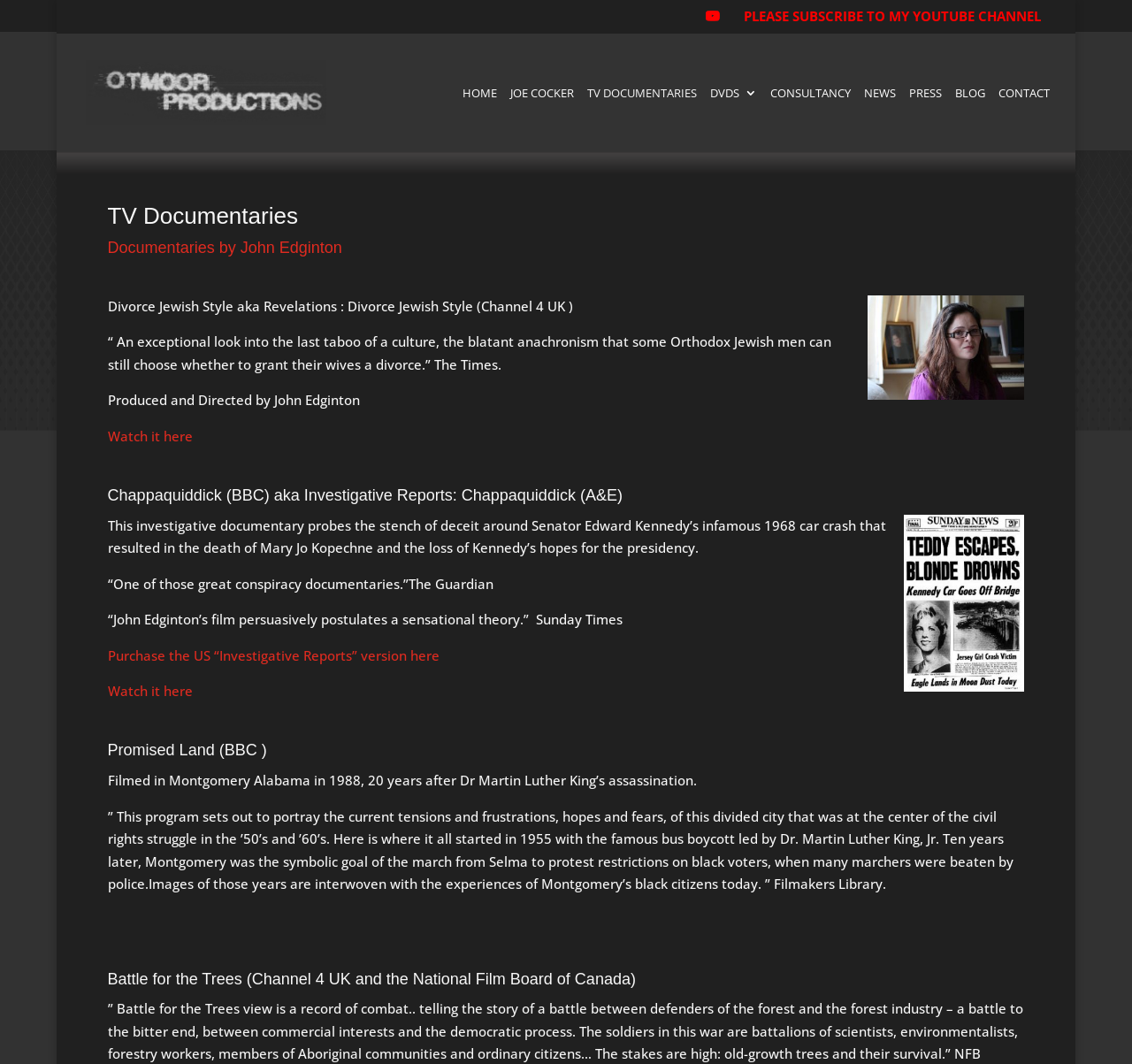Pinpoint the bounding box coordinates of the clickable area necessary to execute the following instruction: "Watch the documentary 'Divorce Jewish Style aka Revelations'". The coordinates should be given as four float numbers between 0 and 1, namely [left, top, right, bottom].

[0.095, 0.401, 0.17, 0.418]